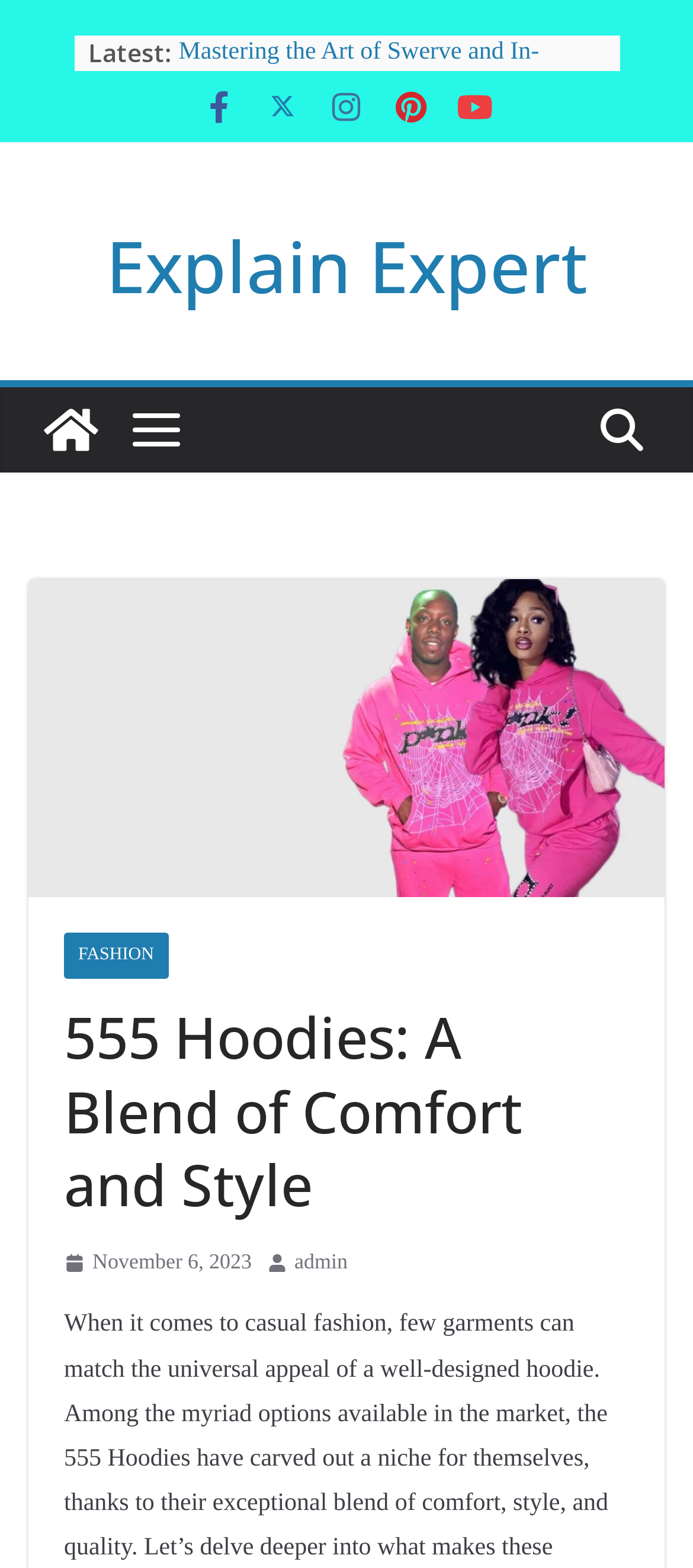Find the bounding box coordinates of the element to click in order to complete this instruction: "View the latest news". The bounding box coordinates must be four float numbers between 0 and 1, denoted as [left, top, right, bottom].

[0.127, 0.023, 0.247, 0.044]